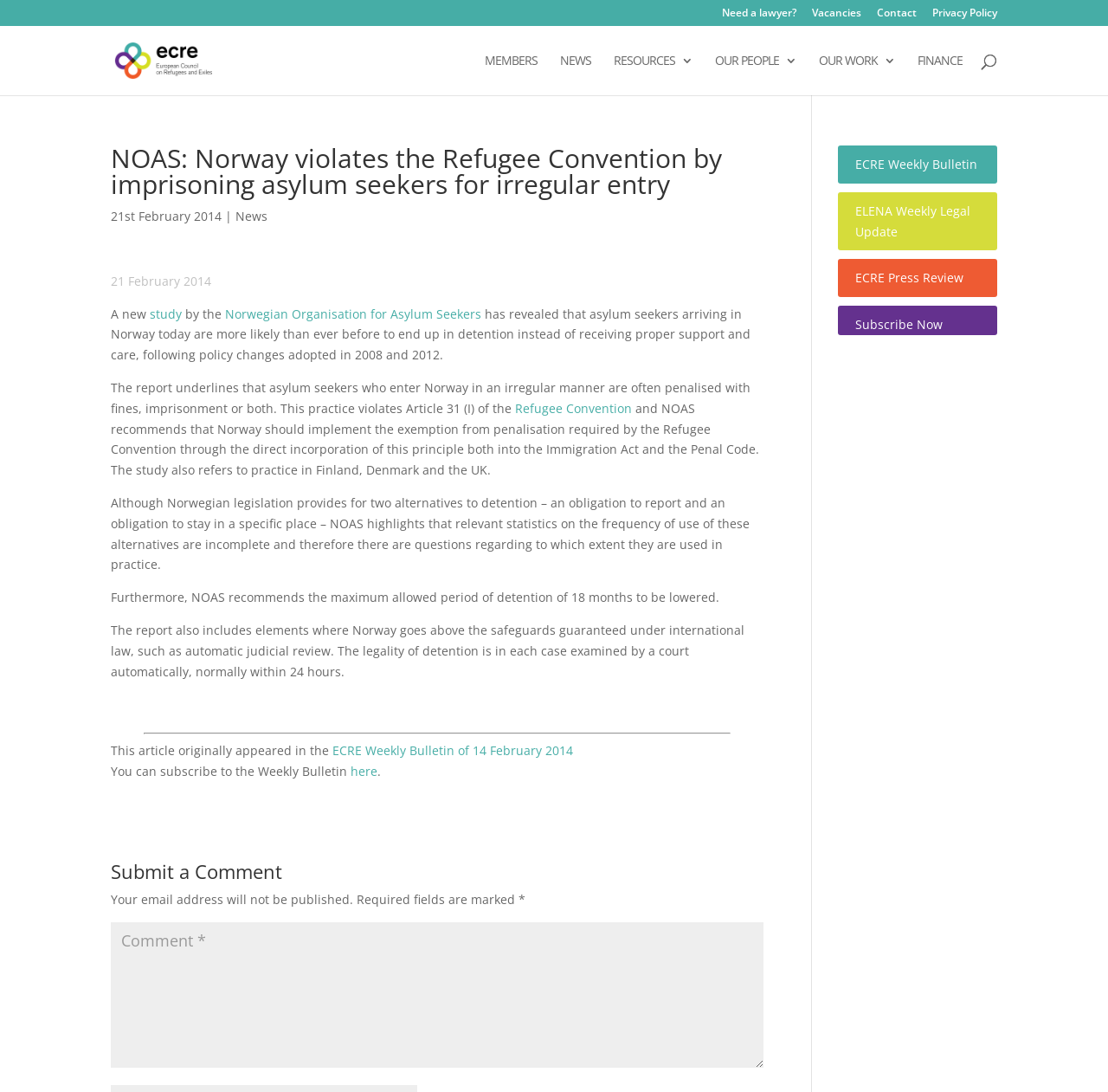What is the name of the bulletin that the article originally appeared in?
Provide a detailed and extensive answer to the question.

I found the answer by reading the text 'This article originally appeared in the ECRE Weekly Bulletin of 14 February 2014' which is located at the bottom of the webpage.